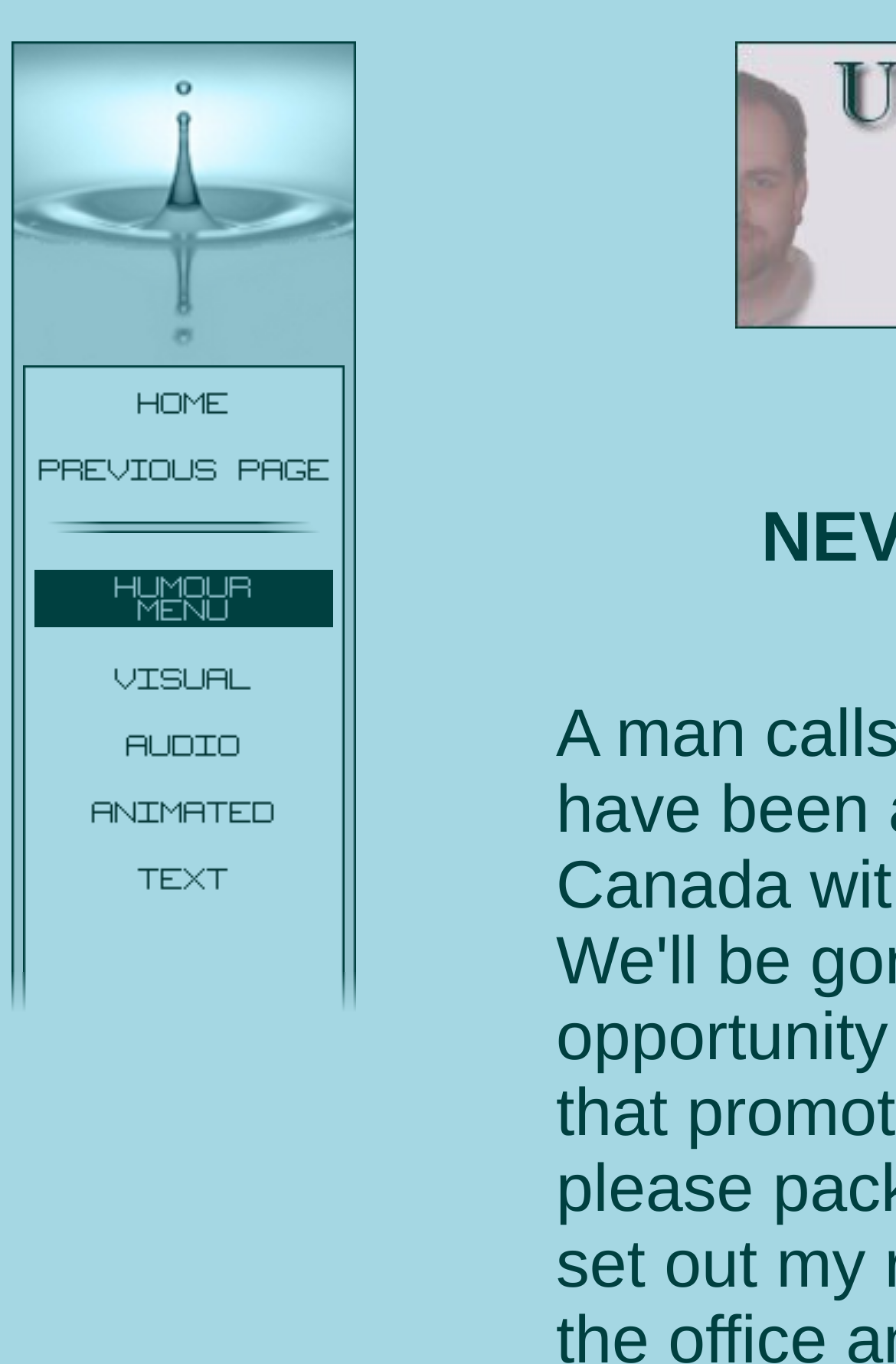Provide a brief response to the question below using one word or phrase:
How many navigation links are there?

10